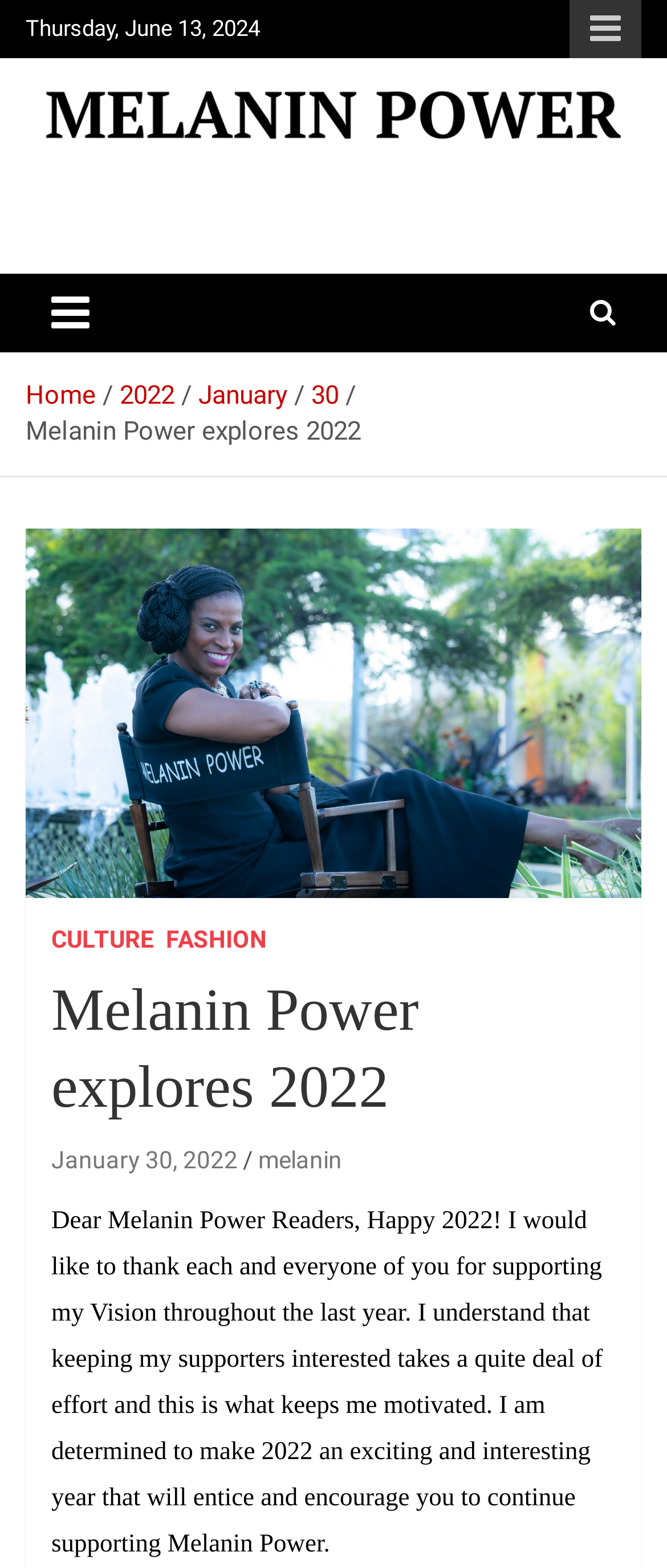Please identify the coordinates of the bounding box that should be clicked to fulfill this instruction: "Toggle navigation".

[0.038, 0.174, 0.172, 0.225]